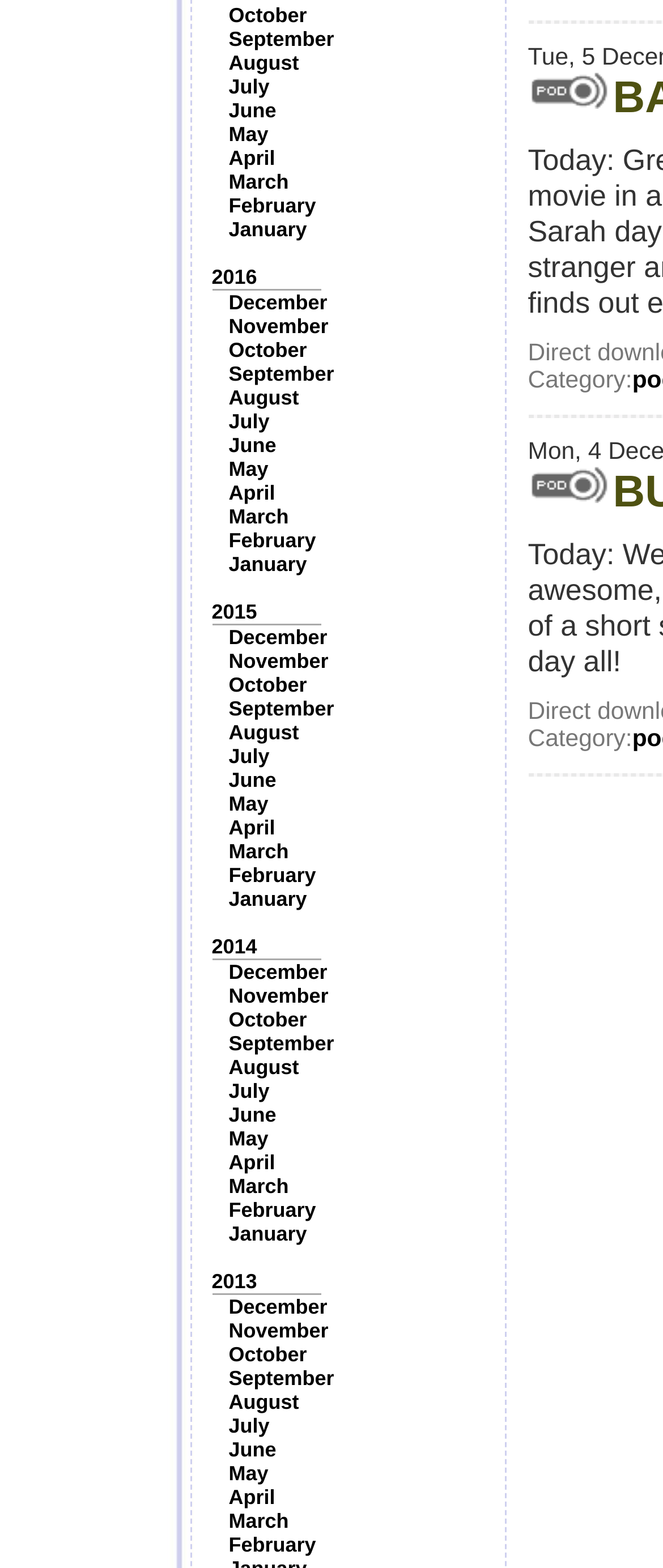Identify the bounding box coordinates of the specific part of the webpage to click to complete this instruction: "explore Trauma Counseling".

None